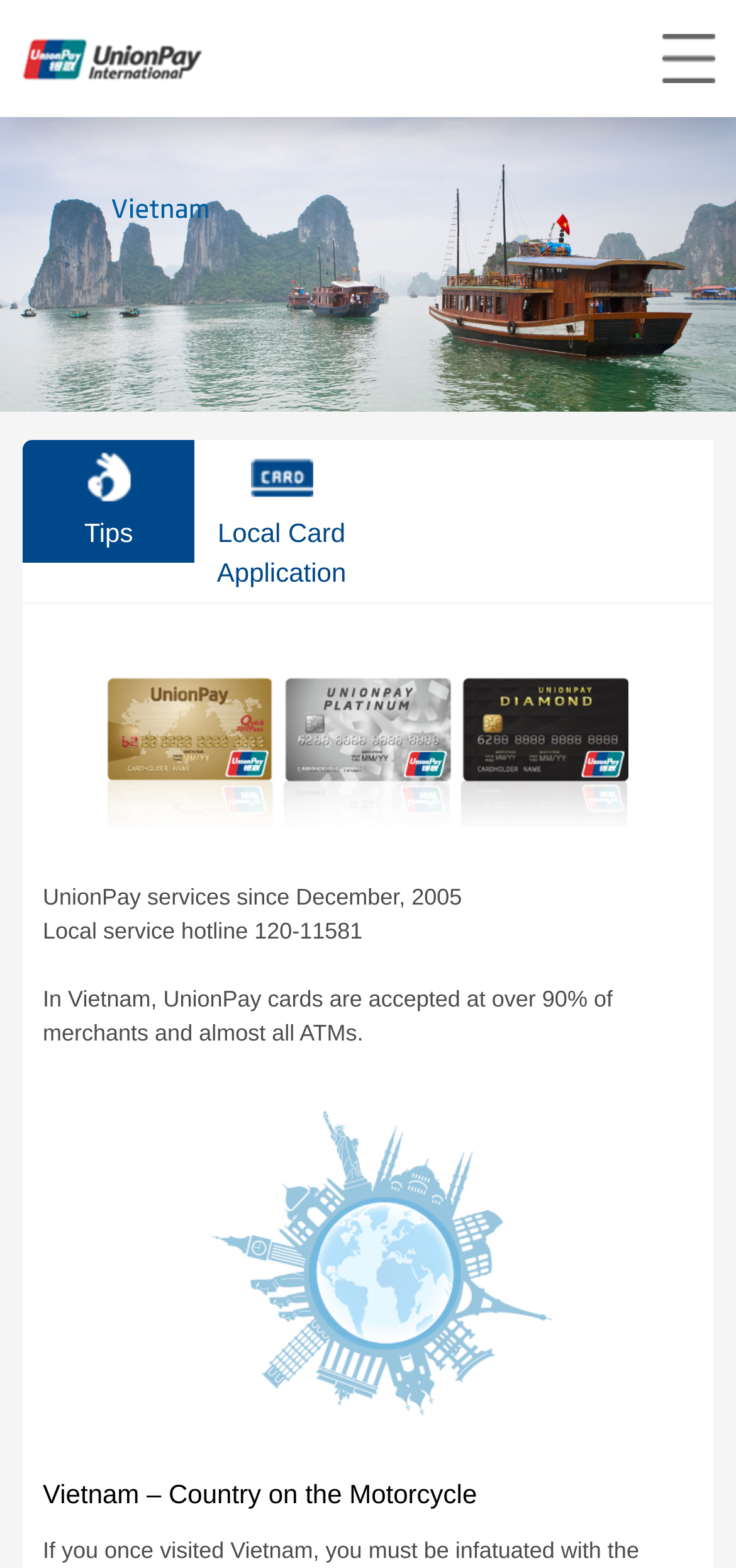Write a detailed summary of the webpage, including text, images, and layout.

The webpage is about Global UnionPay Card. At the top left, there is a small link accompanied by an image. On the top right, there is another link. Below these links, a large image spans the entire width of the page. 

Below this large image, there are three links in a row, each accompanied by two identical images. The first link is labeled "Tips", the second is "Local Card Application", and they are positioned from left to right. 

Below these links, there is a large image that takes up most of the page's width. Above this image, there are several lines of text. The first line reads "UnionPay" and is followed by a line that says "services since December, 2005". The next line is "Local service hotline 120-11581". 

The following lines of text describe UnionPay's services in Vietnam, stating that UnionPay cards are accepted at over 90% of merchants and almost all ATMs. Below this text, there is another large image that takes up most of the page's width. At the very bottom, there is a line of text that reads "Vietnam – Country on the Motorcycle".